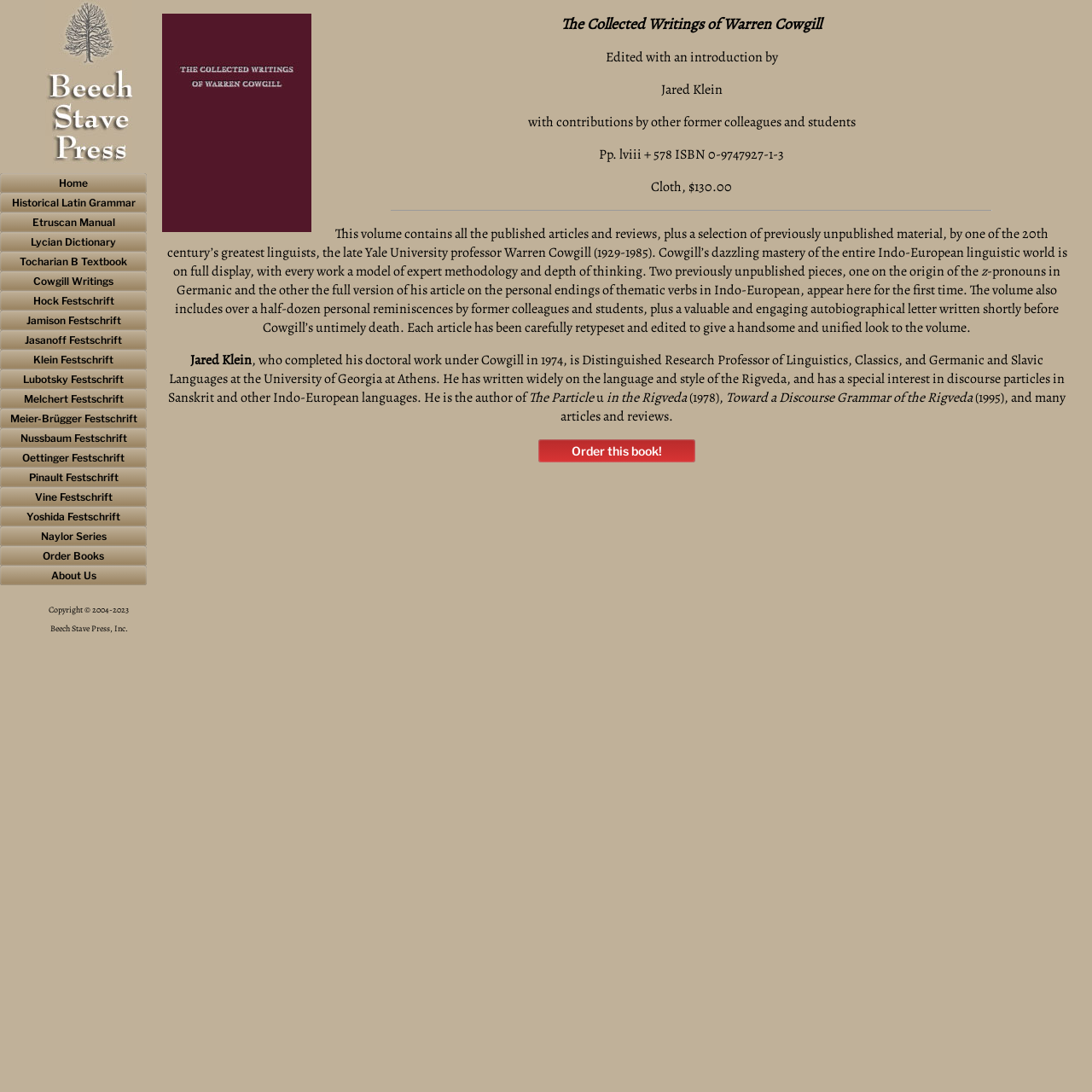Based on the description "Tocharian B Textbook", find the bounding box of the specified UI element.

[0.0, 0.23, 0.134, 0.248]